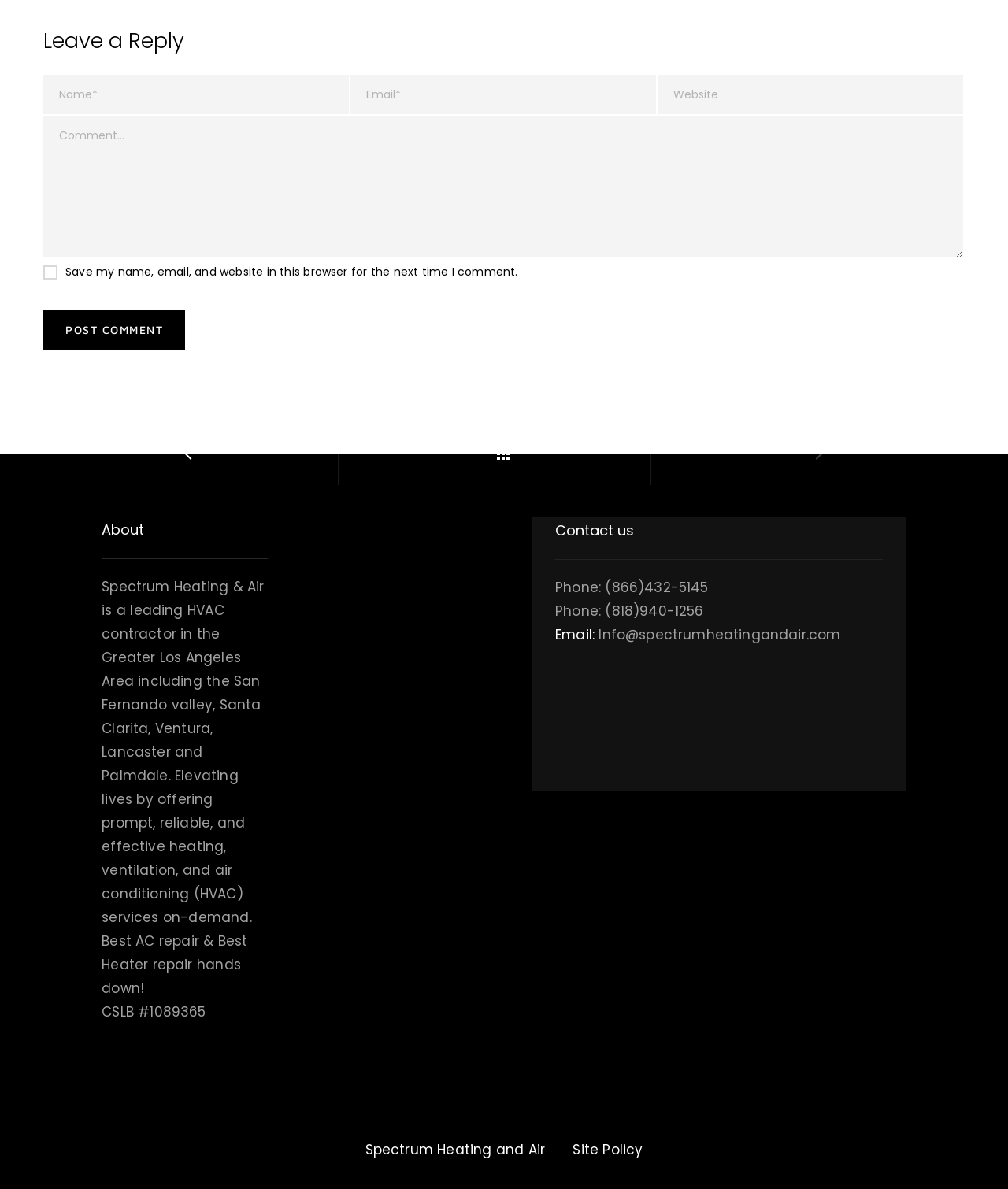Determine the bounding box coordinates of the target area to click to execute the following instruction: "Contact us via phone."

[0.551, 0.486, 0.703, 0.502]